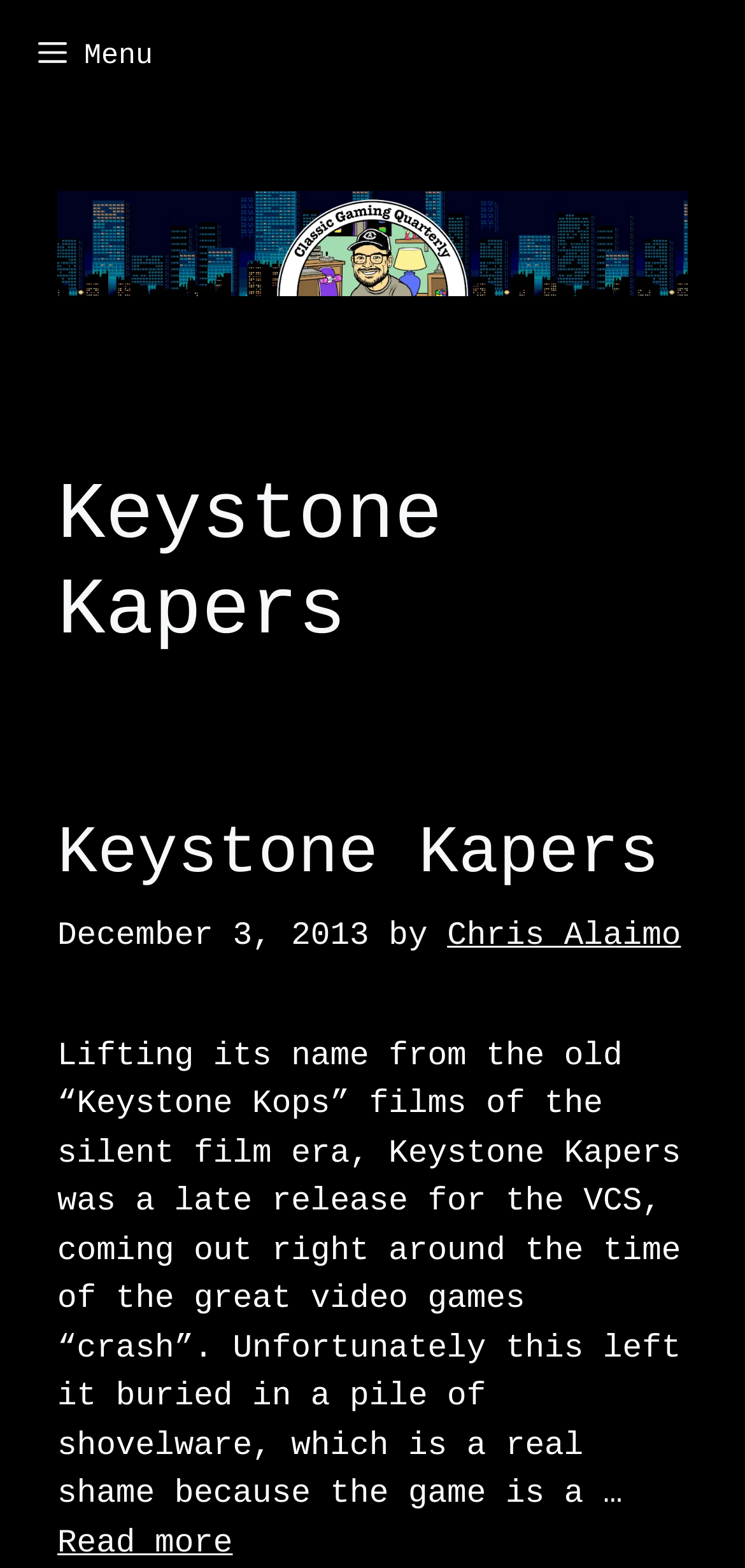Articulate a complete and detailed caption of the webpage elements.

The webpage is about Keystone Kapers, a classic video game, and is part of the Classic Gaming Quarterly website. At the top, there is a navigation menu labeled "Primary" with a "Menu" button on the left side. Below the navigation menu, there is a banner section with a link to the Classic Gaming Quarterly website, accompanied by an image with the same name.

The main content area is divided into two sections. The first section has a heading "Keystone Kapers" and a subheading with the same name, which is also a link. Below the subheading, there is a time stamp indicating the publication date, December 3, 2013, followed by the author's name, Chris Alaimo, which is a link.

The main article starts with a brief introduction to Keystone Kapers, explaining its origins and how it was released during the video game crash. The text continues to describe the game in more detail. At the bottom of the article, there is a "Read more" link, which suggests that there is more content available about Keystone Kapers.